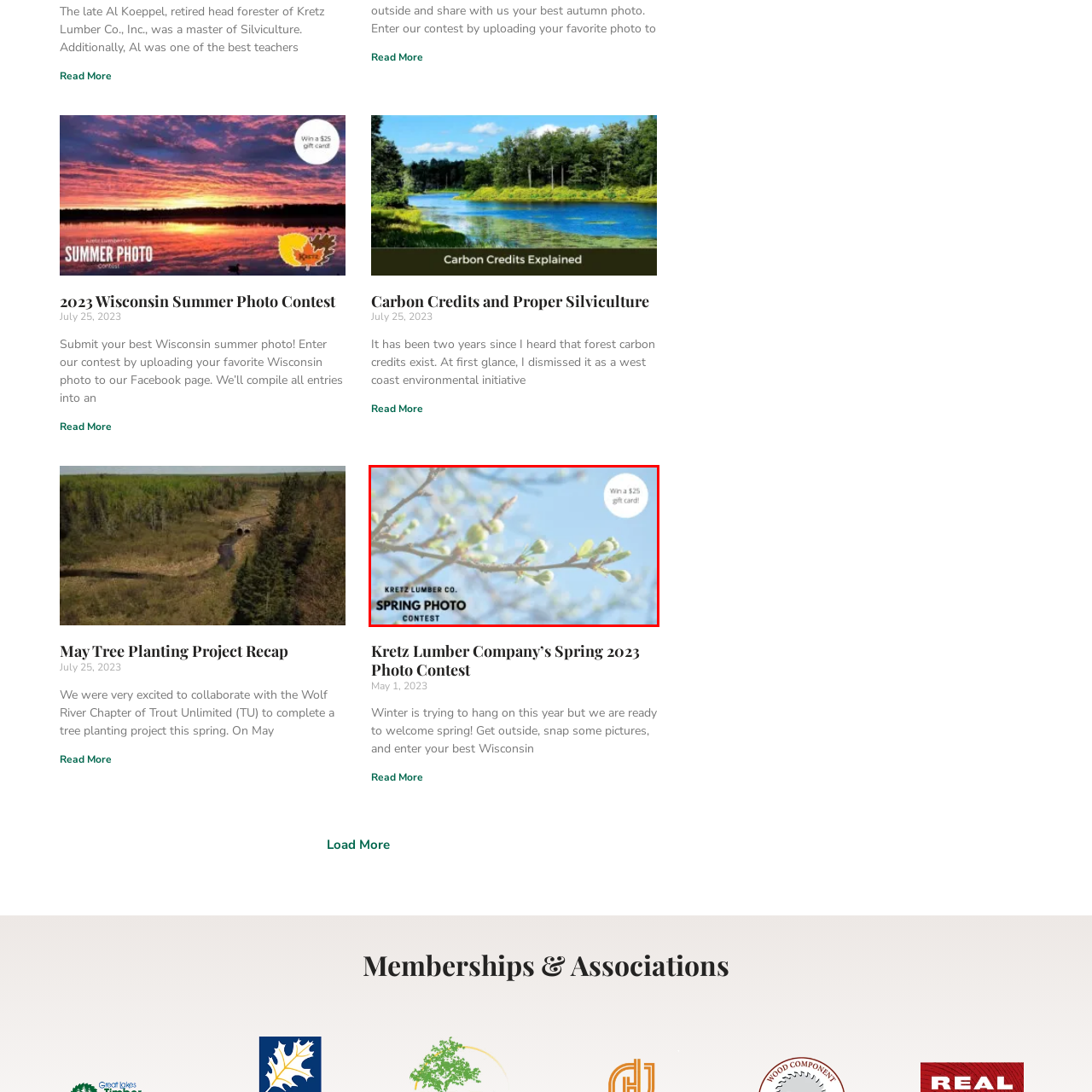Craft a comprehensive description of the image located inside the red boundary.

The image showcases a beautiful spring-themed design for the "Kretz Lumber Co. Spring Photo Contest." In the foreground, delicate buds on a branch symbolize the arrival of spring, set against a bright blue sky. The contest is prominently featured at the bottom of the image, boldly stating "SPRING PHOTO CONTEST" in an eye-catching font. Additionally, there is an appealing call-to-action in a circular white badge that reads, "Win a $25 gift card!" This imagery encapsulates the spirit of springtime and invites participants to share their favorite seasonal photos for a chance to win.